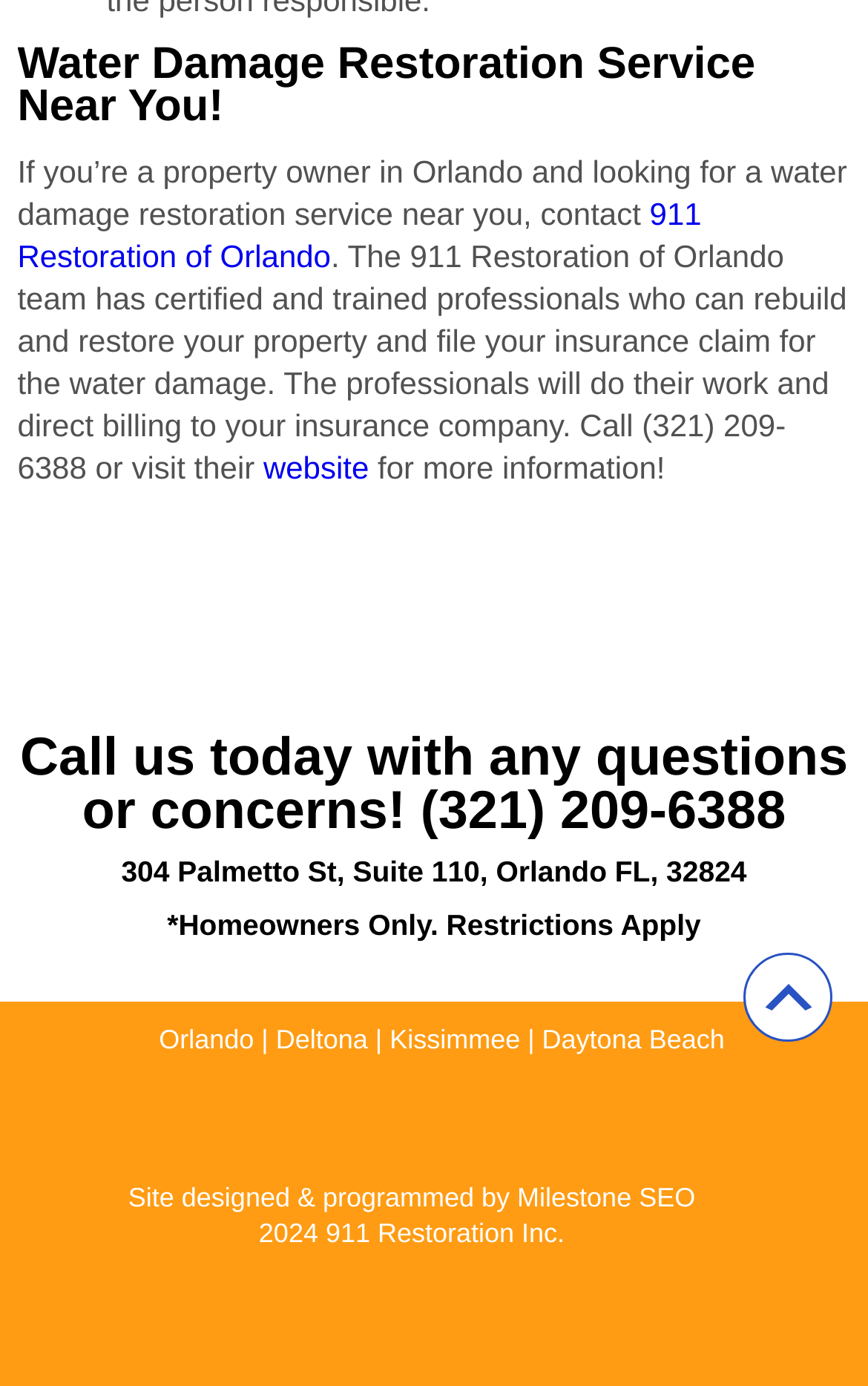What is the address of 911 Restoration of Orlando?
Please answer the question as detailed as possible based on the image.

The address is mentioned in the text '304 Palmetto St, Suite 110, Orlando FL, 32824' which is located near the bottom of the webpage.